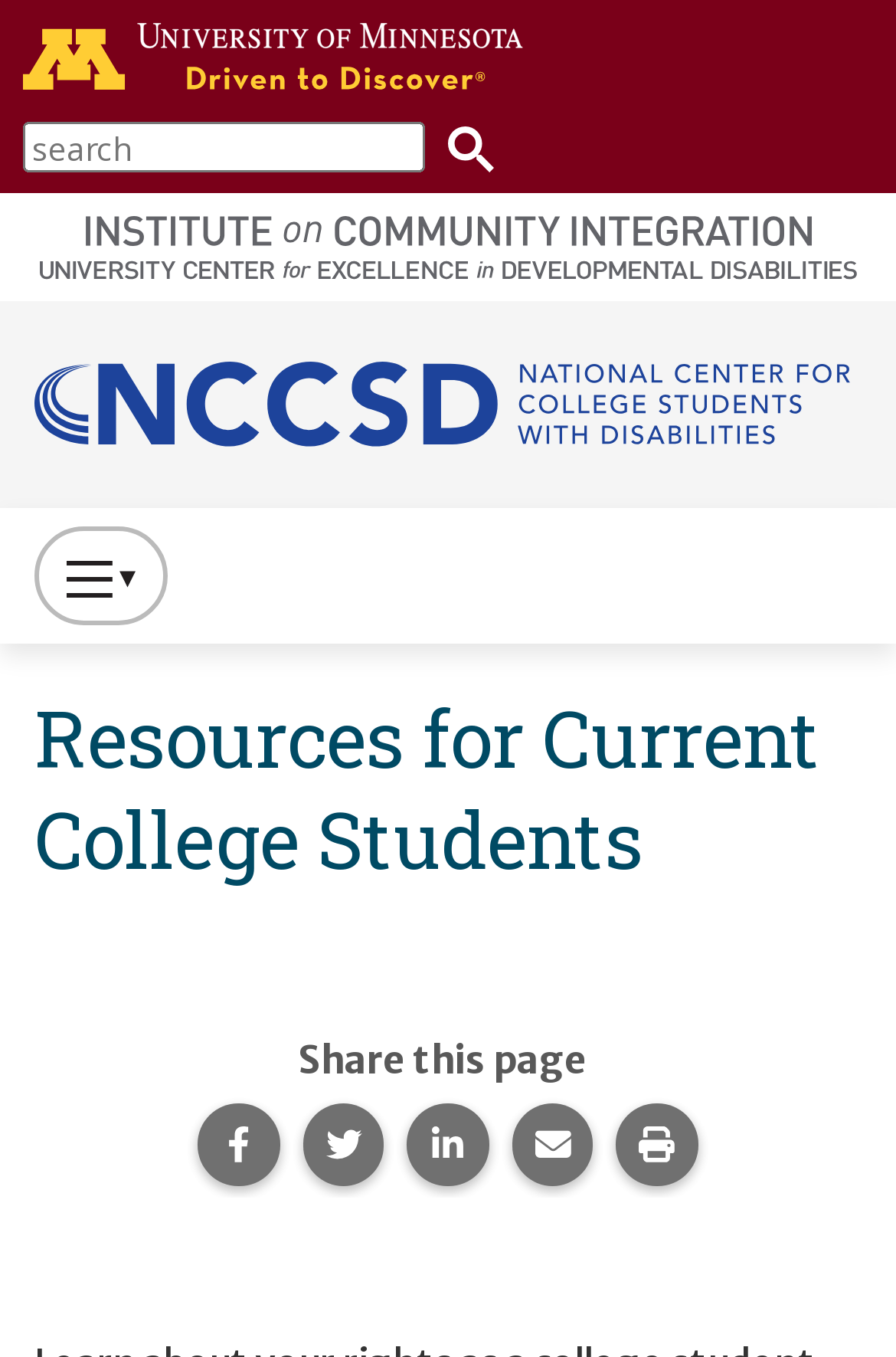What is the purpose of the button 'Press to Toggle Website Primary Navigation'?
Answer the question with a detailed explanation, including all necessary information.

The button 'Press to Toggle Website Primary Navigation' is located under the 'Main navigation' section, and its purpose is to toggle the website's primary navigation, which means it can be used to show or hide the navigation menu.